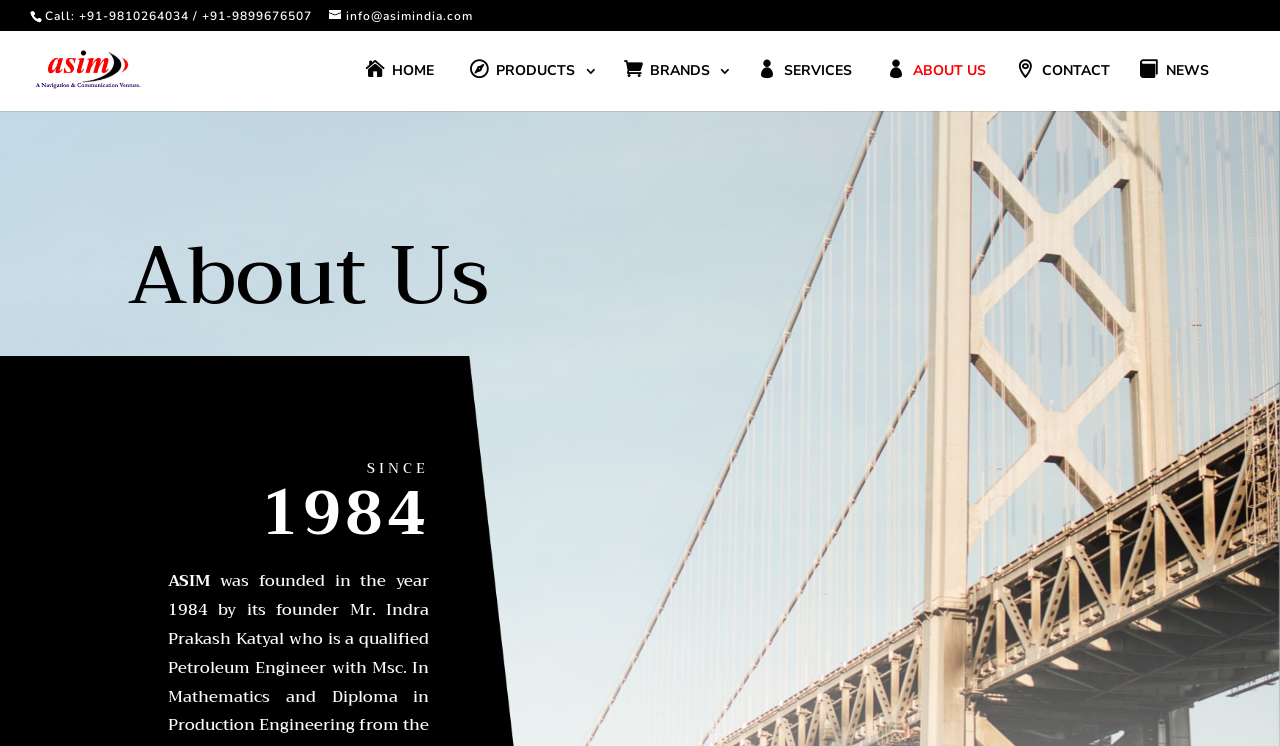What is the phone number to call?
Provide a detailed and well-explained answer to the question.

I found the phone number by looking at the StaticText element with the text 'Call: +91-9810264034 / +91-9899676507' located at the top of the page.